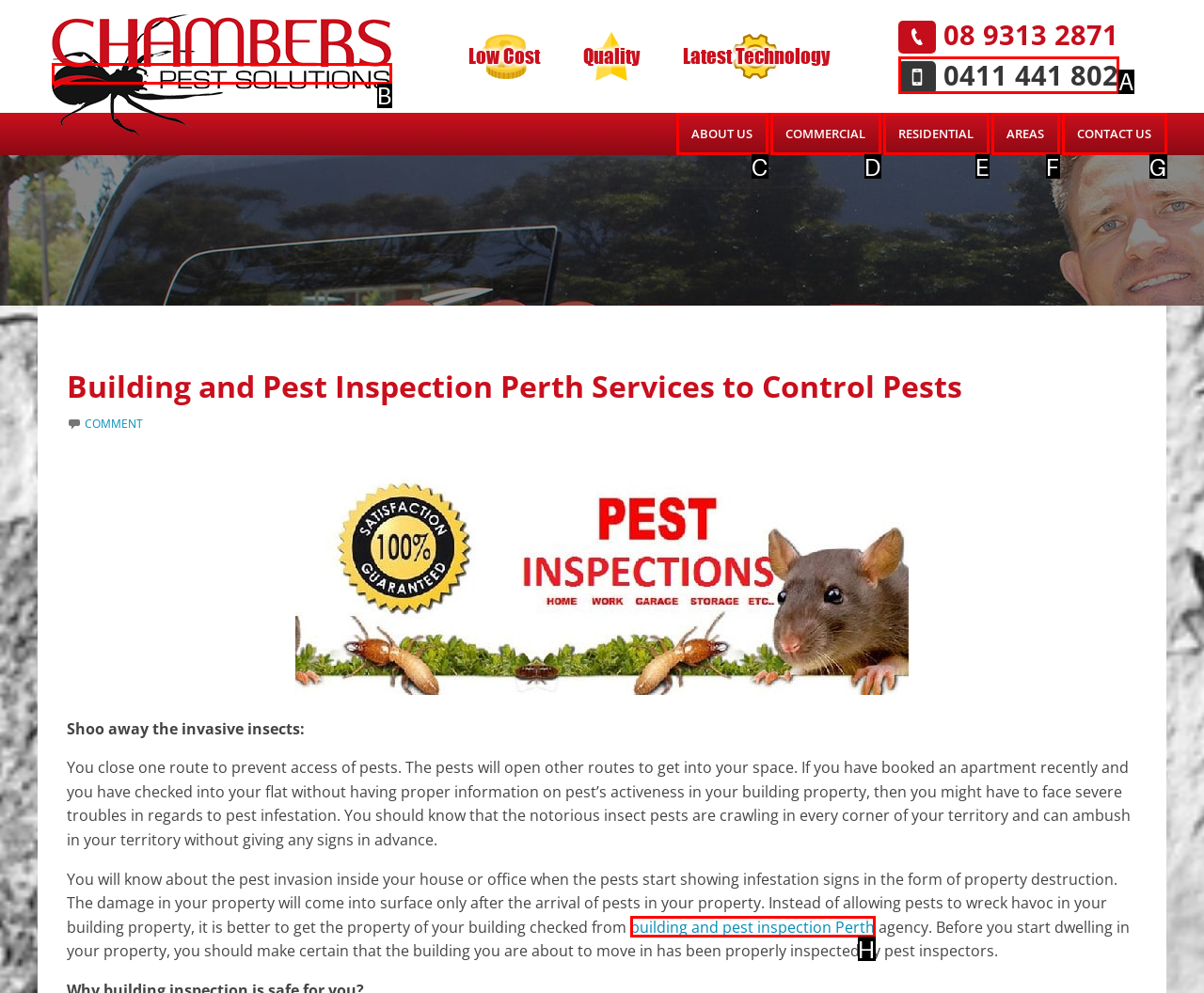Identify the UI element that corresponds to this description: About Us
Respond with the letter of the correct option.

C